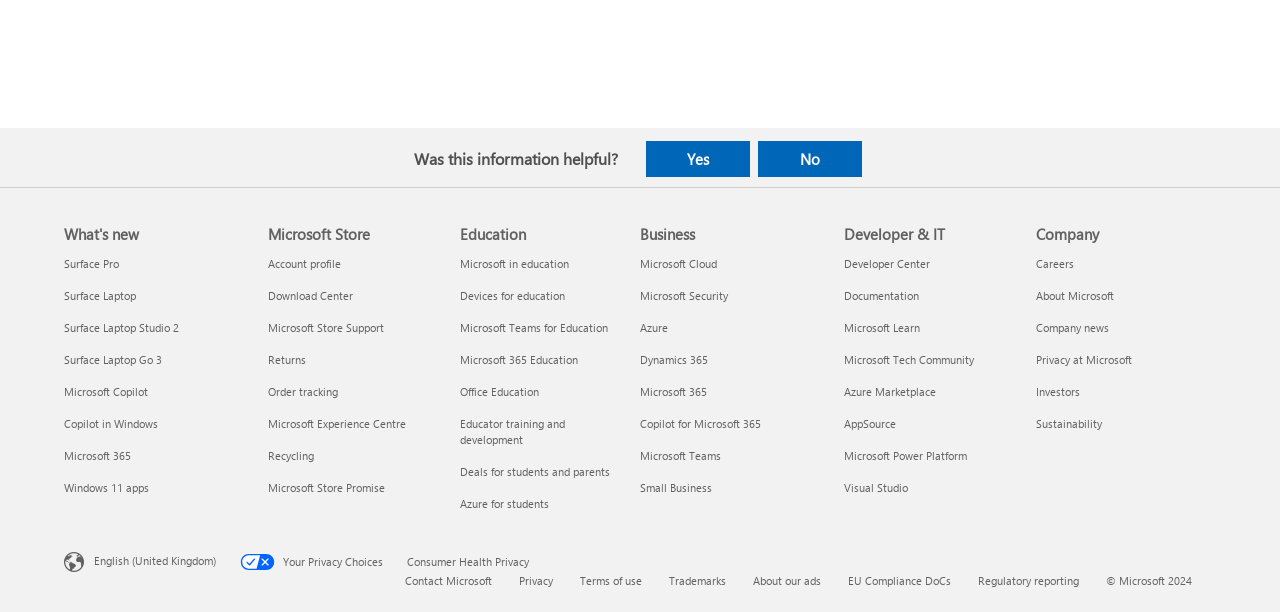For the element described, predict the bounding box coordinates as (top-left x, top-left y, bottom-right x, bottom-right y). All values should be between 0 and 1. Element description: Investor login

None